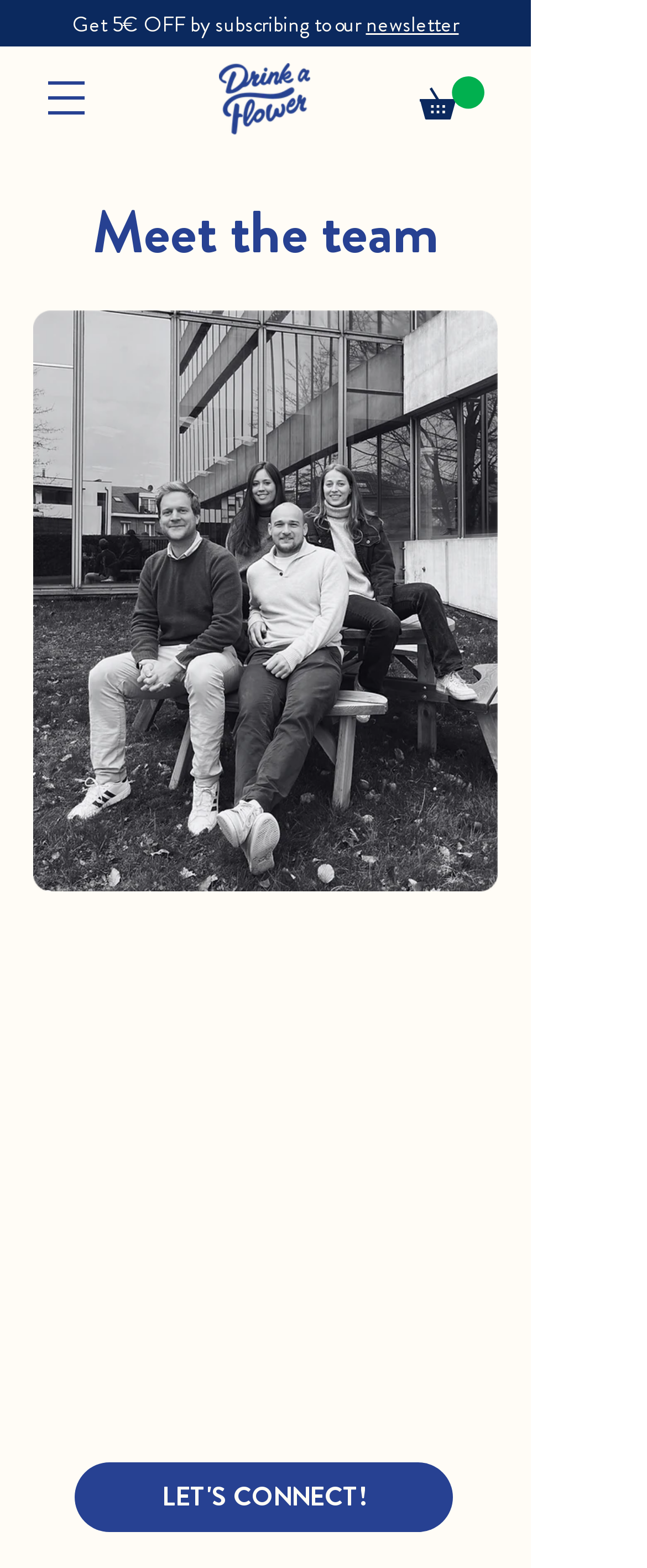Answer in one word or a short phrase: 
What is the name of the company?

Drink a Flower